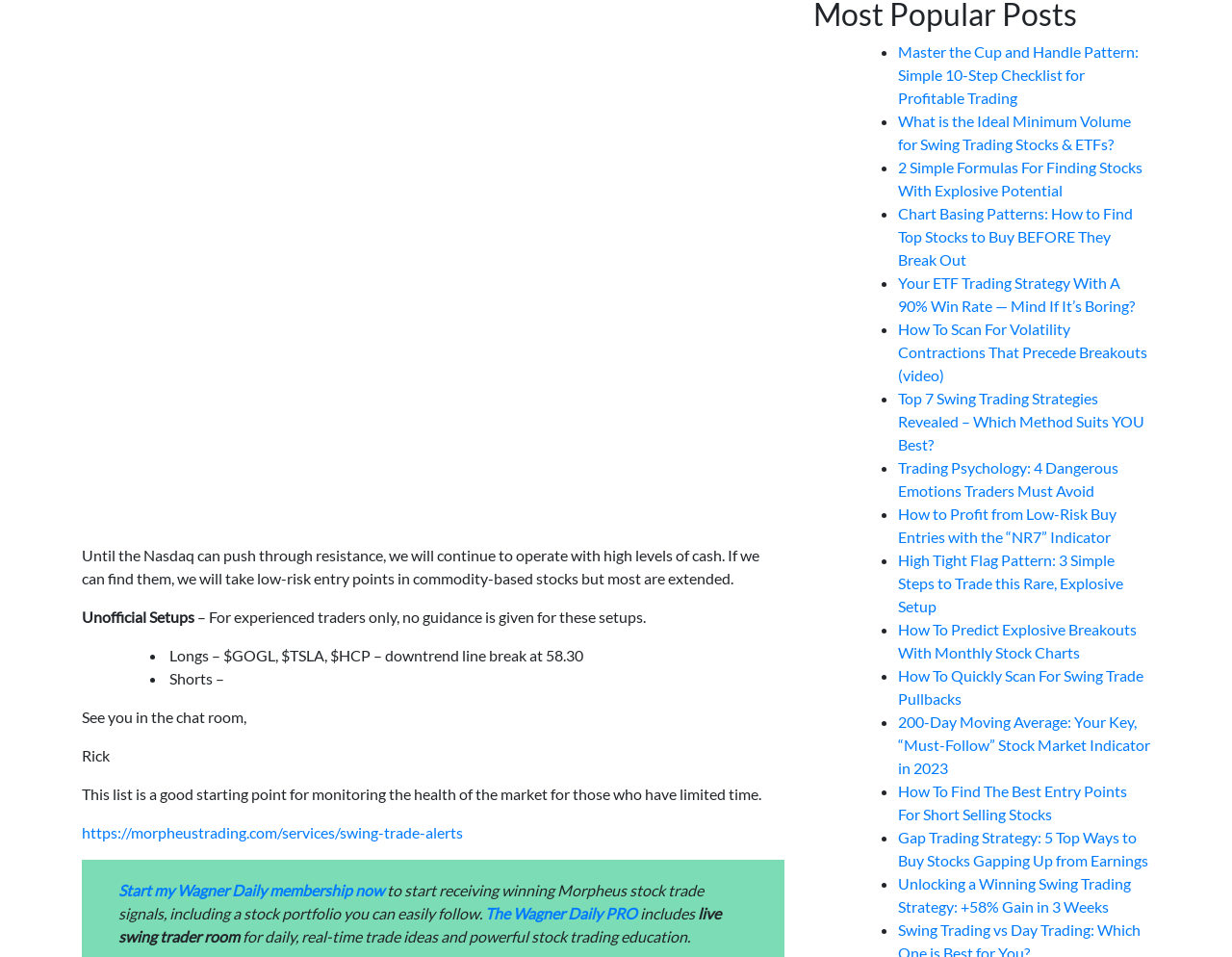What is included in the Wagner Daily PRO?
By examining the image, provide a one-word or phrase answer.

Live swing trader room